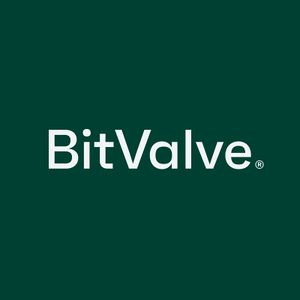What is the purpose of BitValve's design?
Based on the image, give a one-word or short phrase answer.

to empower users globally